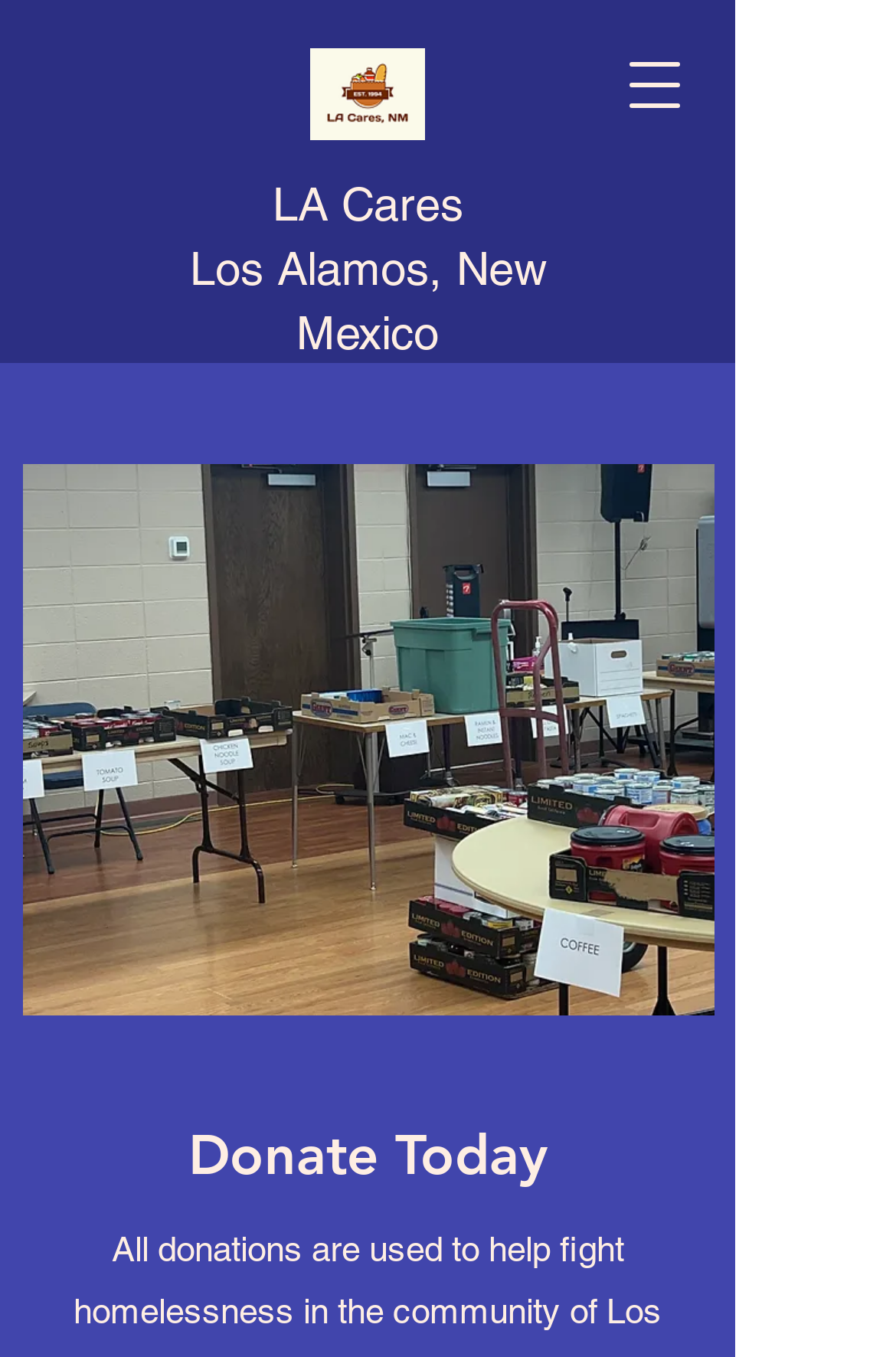Using the description "LA Cares", locate and provide the bounding box of the UI element.

[0.304, 0.13, 0.517, 0.171]